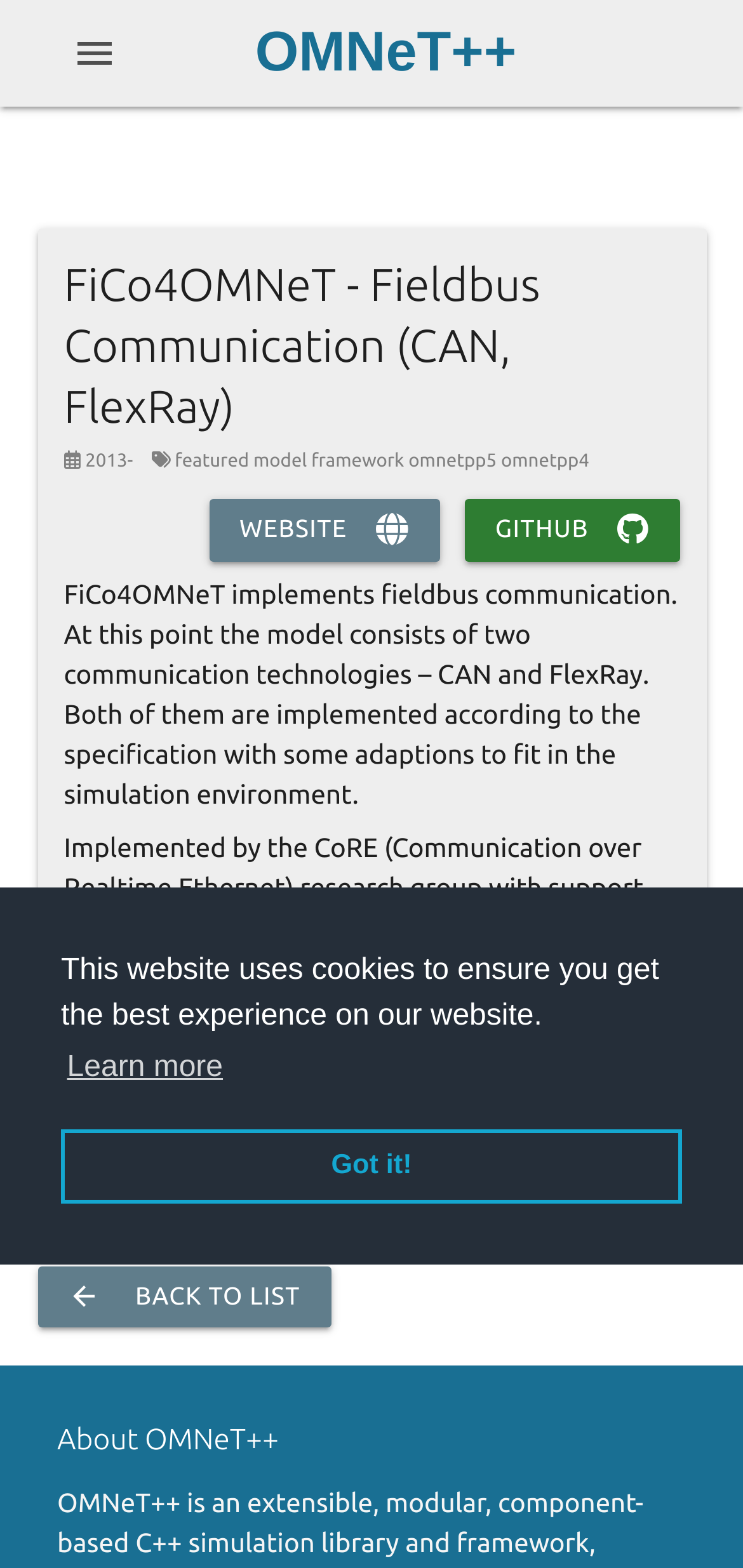What is the university that the research groups CoRE and INET are affiliated with?
Carefully analyze the image and provide a detailed answer to the question.

I found the answer by reading the static text element that provides information about the implementation of FiCo4OMNeT, which mentions that the CoRE and INET research groups are affiliated with the HAW Hamburg (Hamburg University of Applied Sciences).